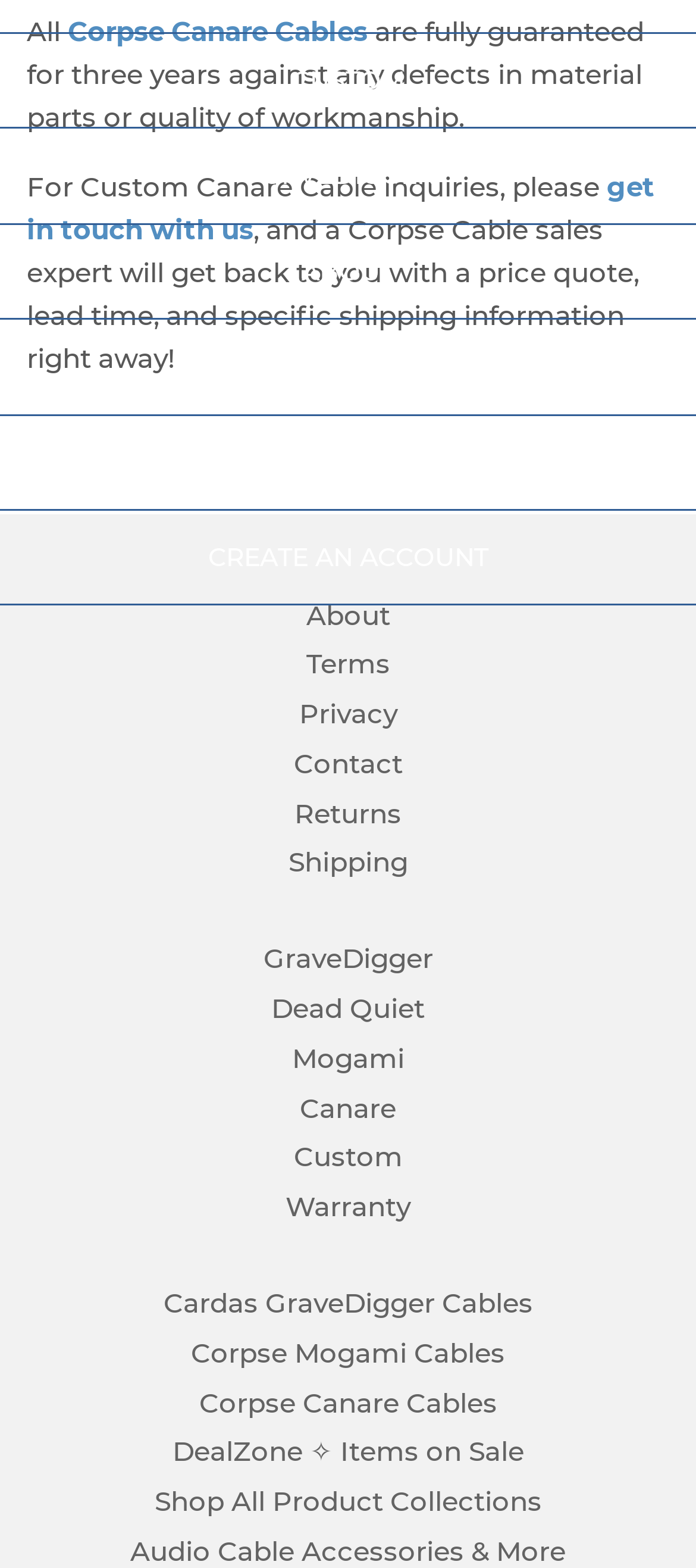Mark the bounding box of the element that matches the following description: "Audio Cable Accessories & More".

[0.187, 0.978, 0.813, 1.0]